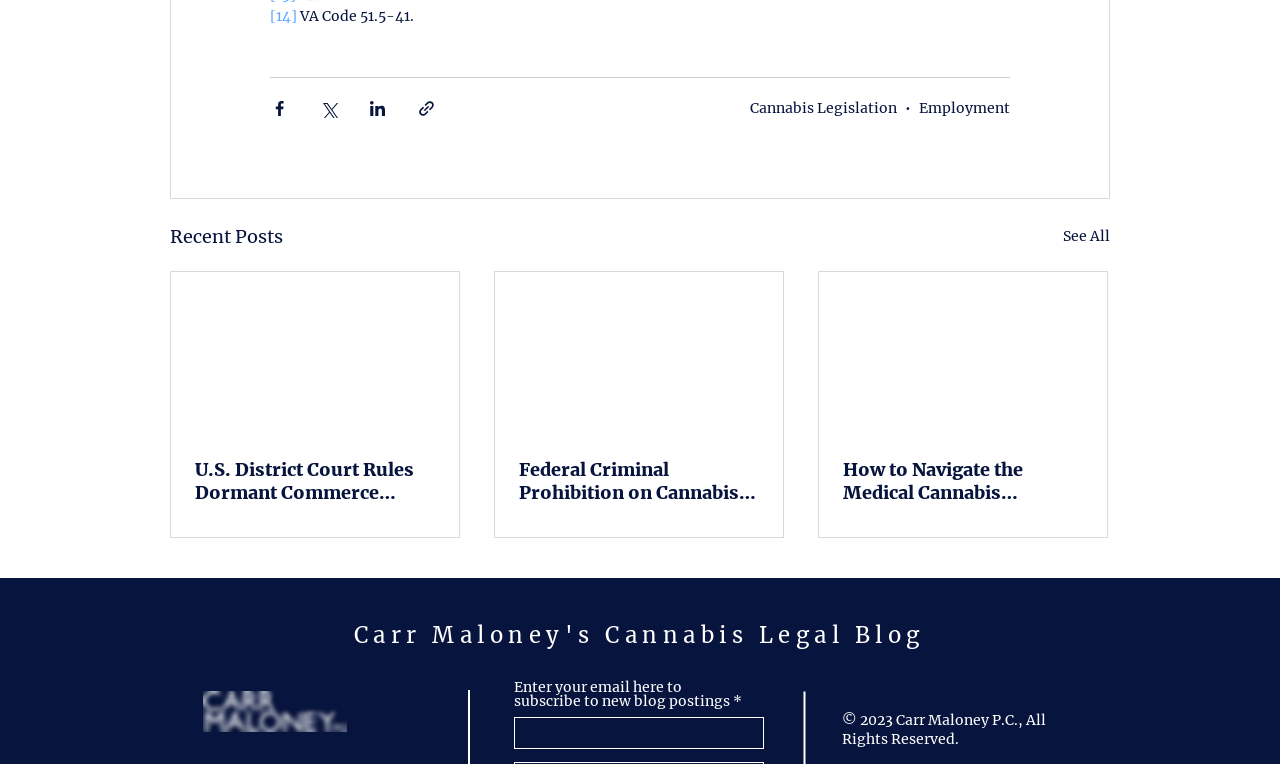Please determine the bounding box coordinates of the area that needs to be clicked to complete this task: 'Share via Facebook'. The coordinates must be four float numbers between 0 and 1, formatted as [left, top, right, bottom].

[0.211, 0.129, 0.226, 0.154]